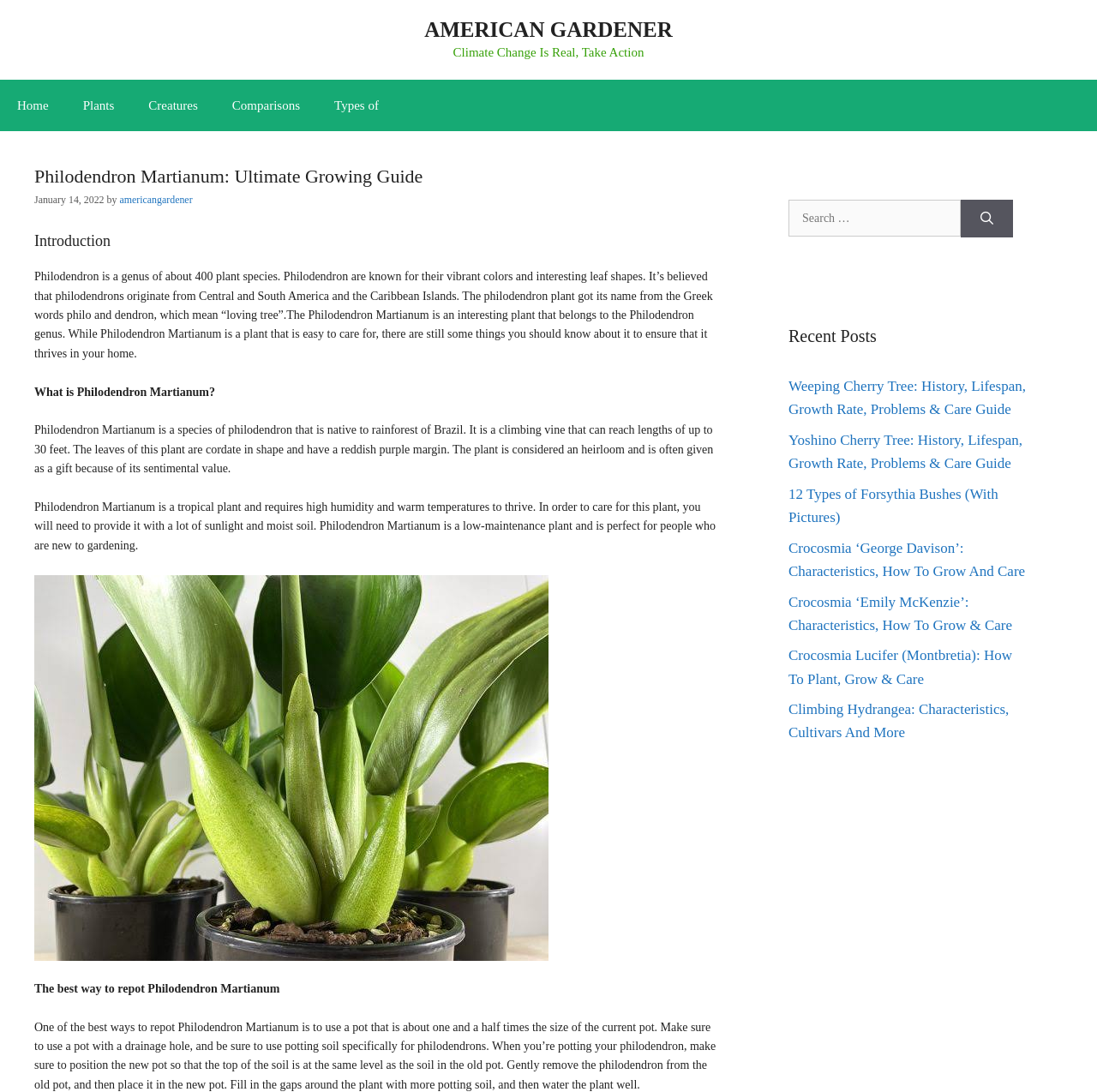Identify and provide the main heading of the webpage.

Philodendron Martianum: Ultimate Growing Guide